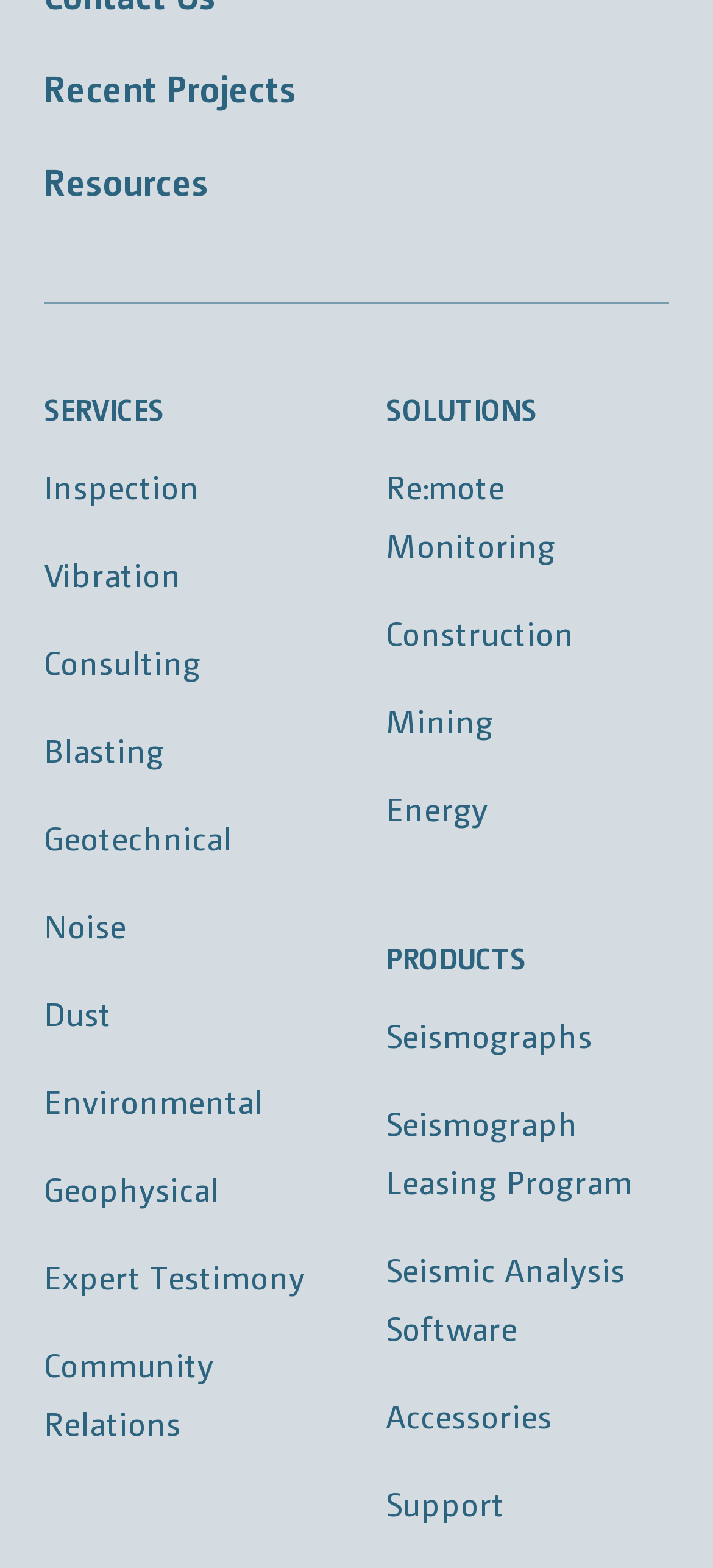Provide the bounding box coordinates for the area that should be clicked to complete the instruction: "Click on 'More China News'".

None